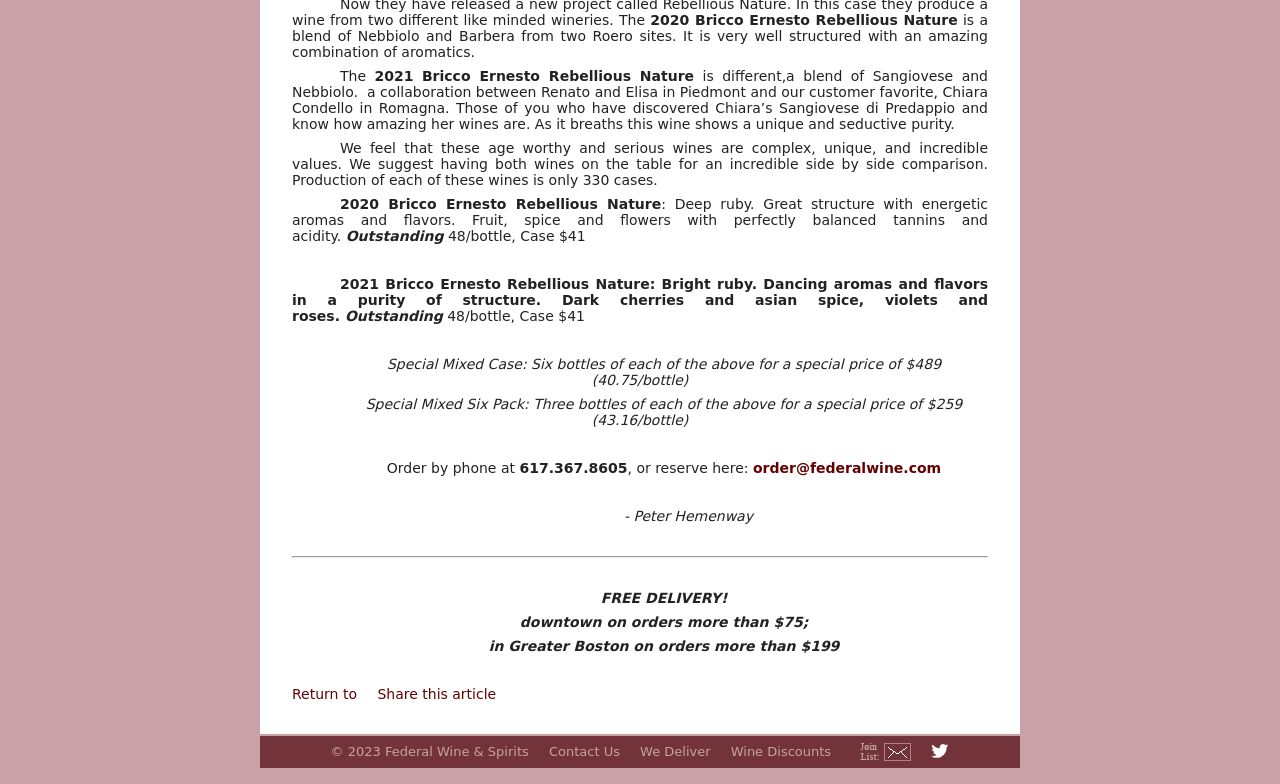Determine the bounding box for the UI element as described: "Return to". The coordinates should be represented as four float numbers between 0 and 1, formatted as [left, top, right, bottom].

[0.228, 0.875, 0.282, 0.895]